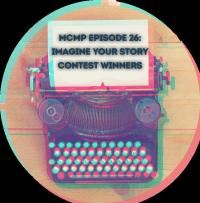What is the purpose of the graphic?
Based on the content of the image, thoroughly explain and answer the question.

The caption describes the graphic as 'visually appealing' and 'part of promotional material for the McMillan Conversation Maker Podcast', indicating that the purpose of the graphic is to promote the podcast, specifically highlighting the winners of a contest associated with storytelling.